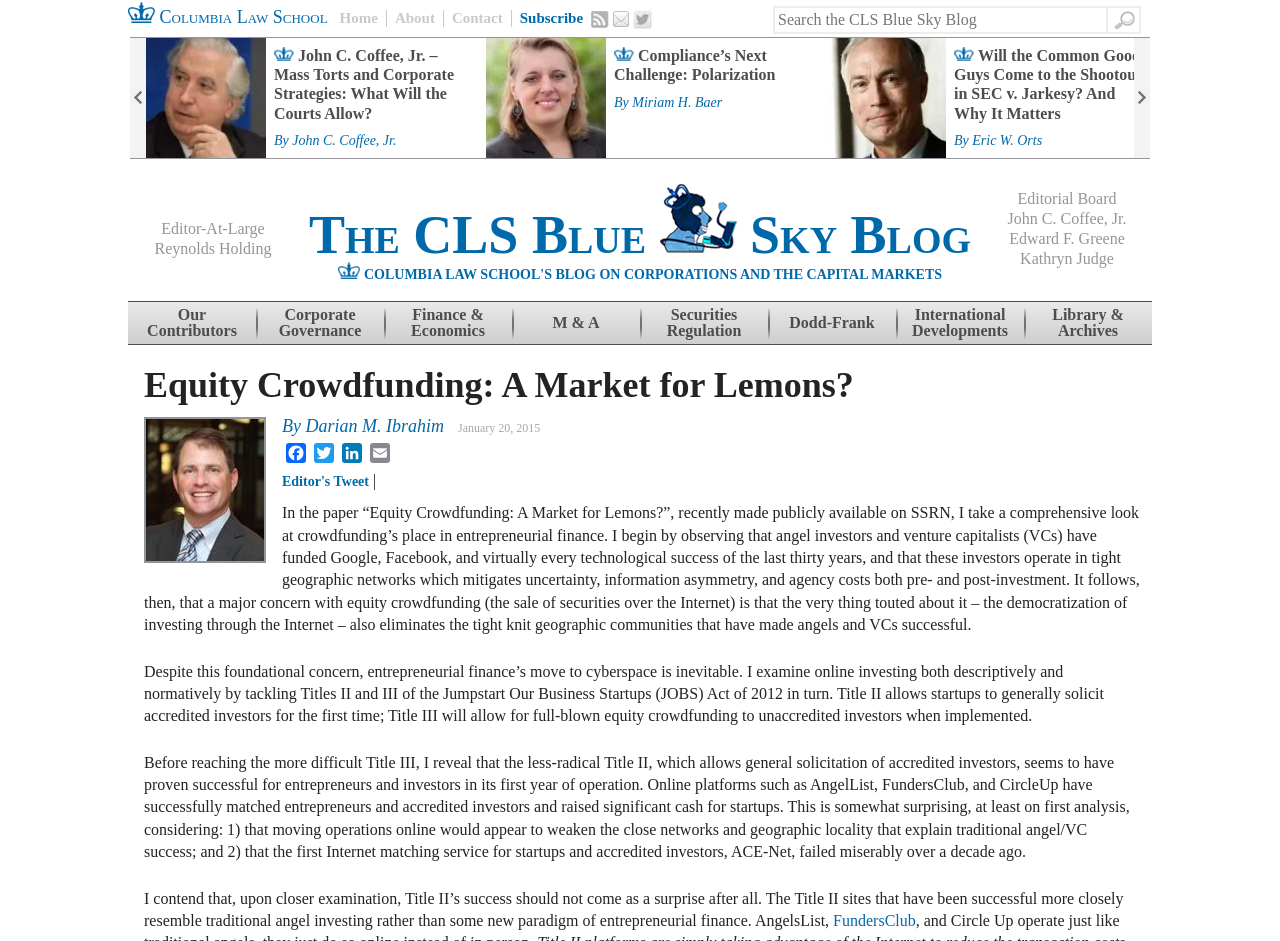Please find the bounding box coordinates in the format (top-left x, top-left y, bottom-right x, bottom-right y) for the given element description. Ensure the coordinates are floating point numbers between 0 and 1. Description: Skip to content

[0.1, 0.321, 0.2, 0.366]